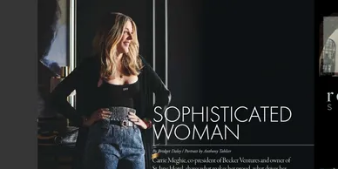Explain in detail what you see in the image.

The image features a stylish woman, Carrie Meghie, Co-President of Becker Ventures and owner of the St. Jane Hotel, showcasing a blend of elegance and confidence. She stands poised, wearing a chic black top paired with high-waisted denim, exuding a sophisticated vibe. The setting is modern and artistic, highlighted by soft lighting that accentuates her relaxed yet refined demeanor. The text overlay reads "SOPHISTICATED WOMAN," positioning her as an inspiring figure of contemporary style and leadership. The visual embodies the essence of modern sophistication while celebrating her contributions to business and community.